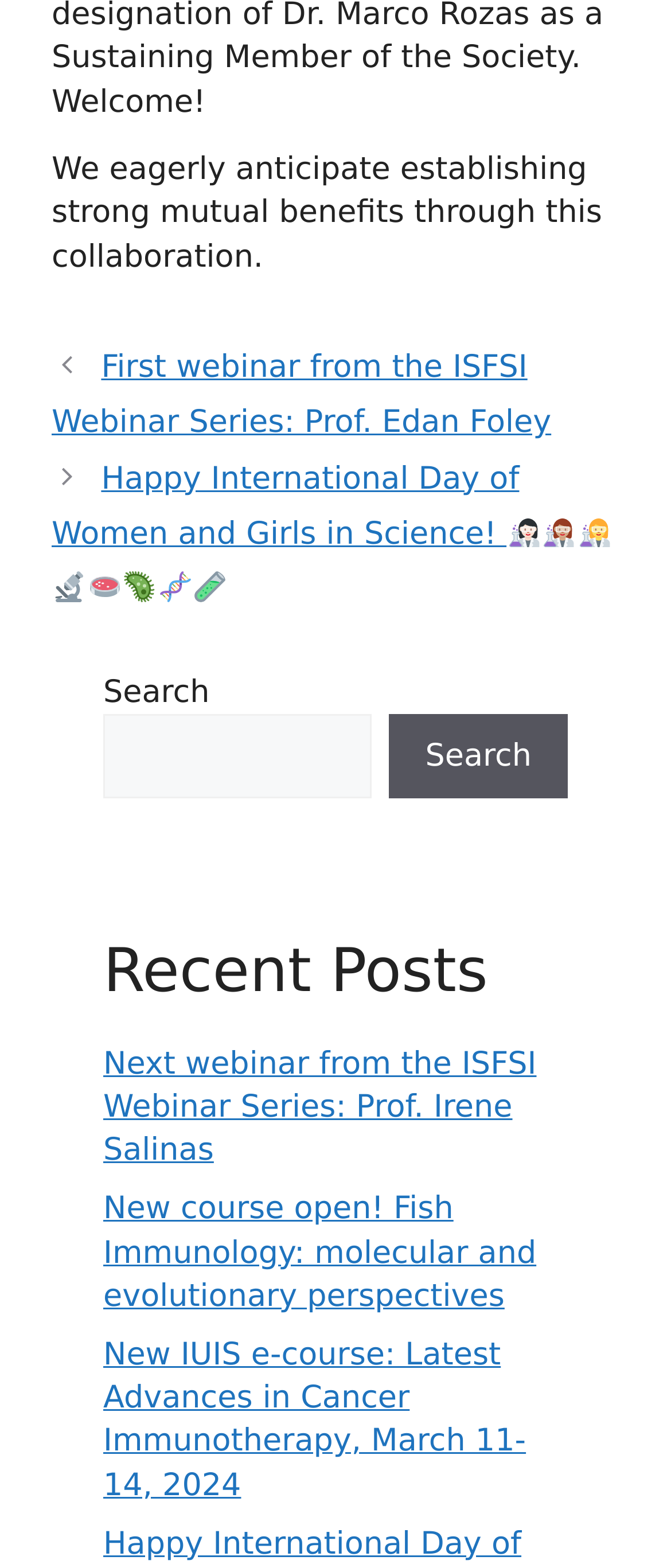Kindly determine the bounding box coordinates for the area that needs to be clicked to execute this instruction: "View recent posts".

[0.154, 0.597, 0.846, 0.643]